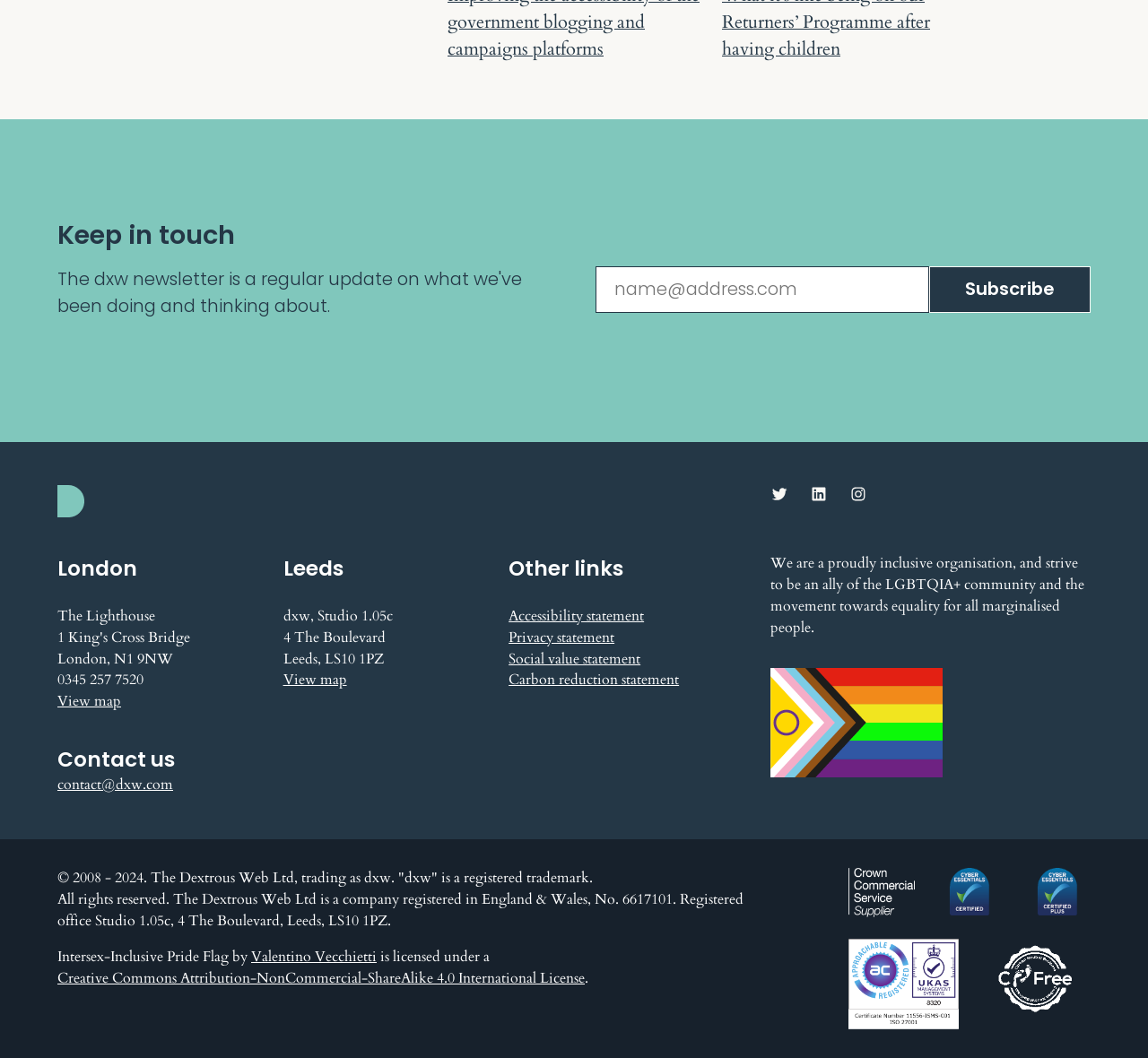What is the company name?
Identify the answer in the screenshot and reply with a single word or phrase.

dxw